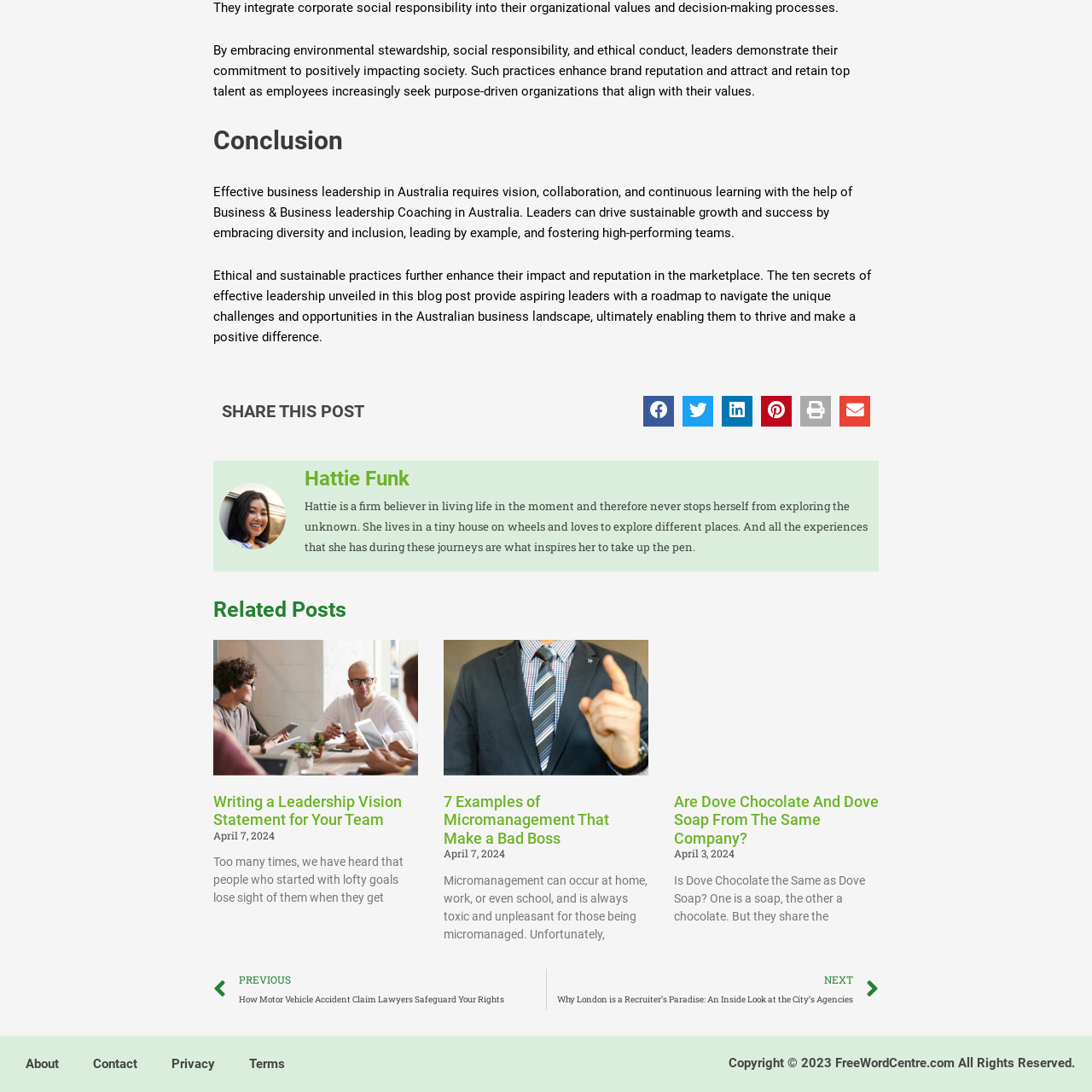Determine the bounding box coordinates of the clickable area required to perform the following instruction: "Send a message to the poster". The coordinates should be represented as four float numbers between 0 and 1: [left, top, right, bottom].

None